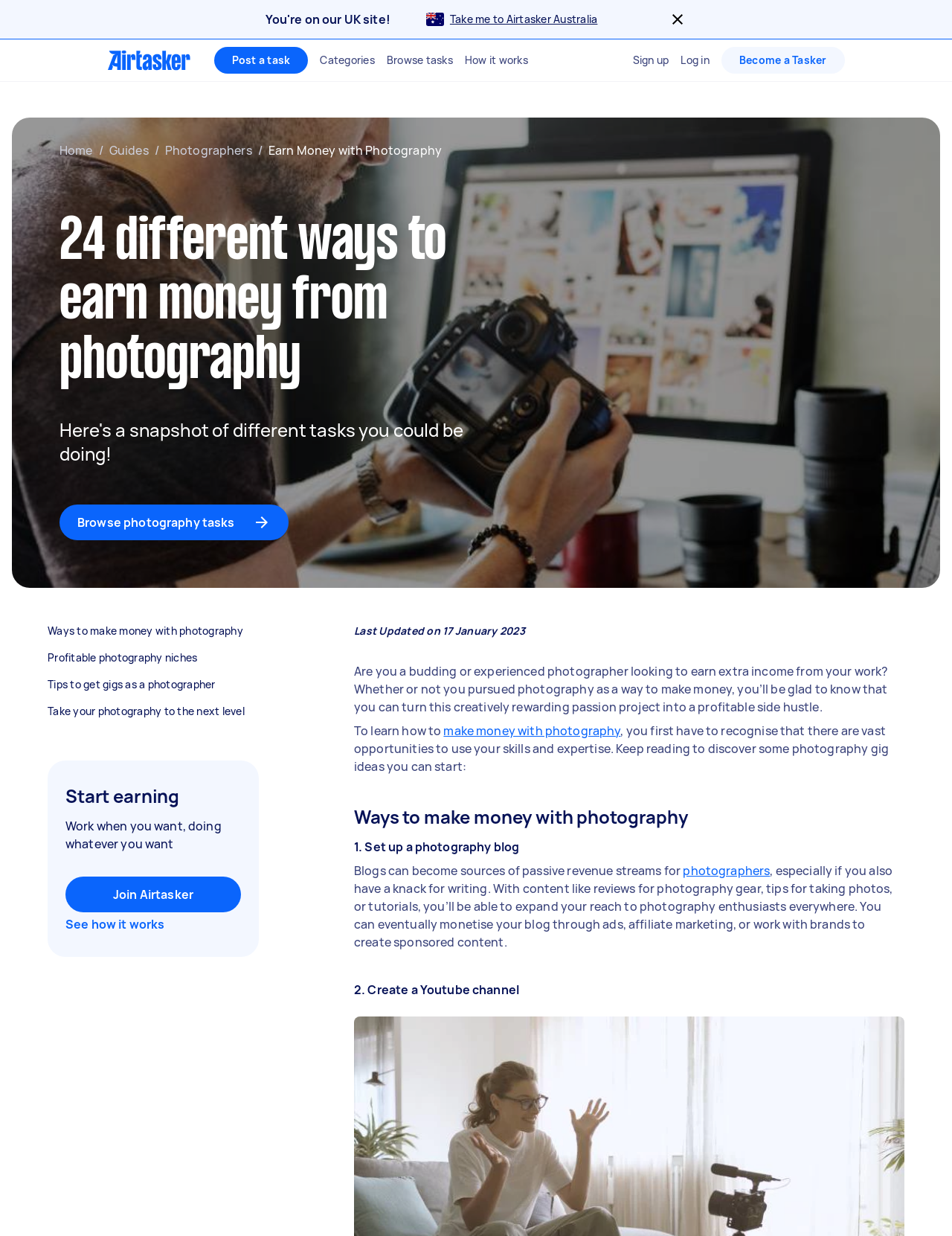Please identify the primary heading on the webpage and return its text.

24 different ways to earn money from photography